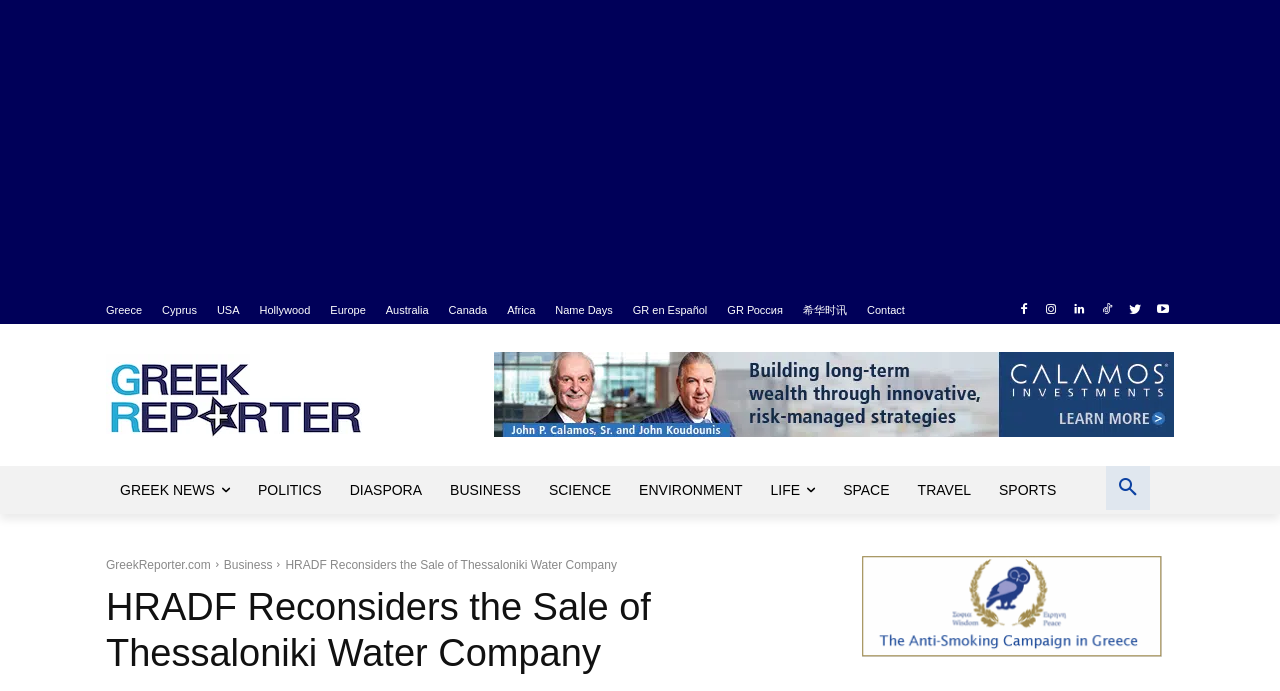Respond with a single word or phrase to the following question: What is the name of the foundation that supports Greek news?

The Behrakis Foundation